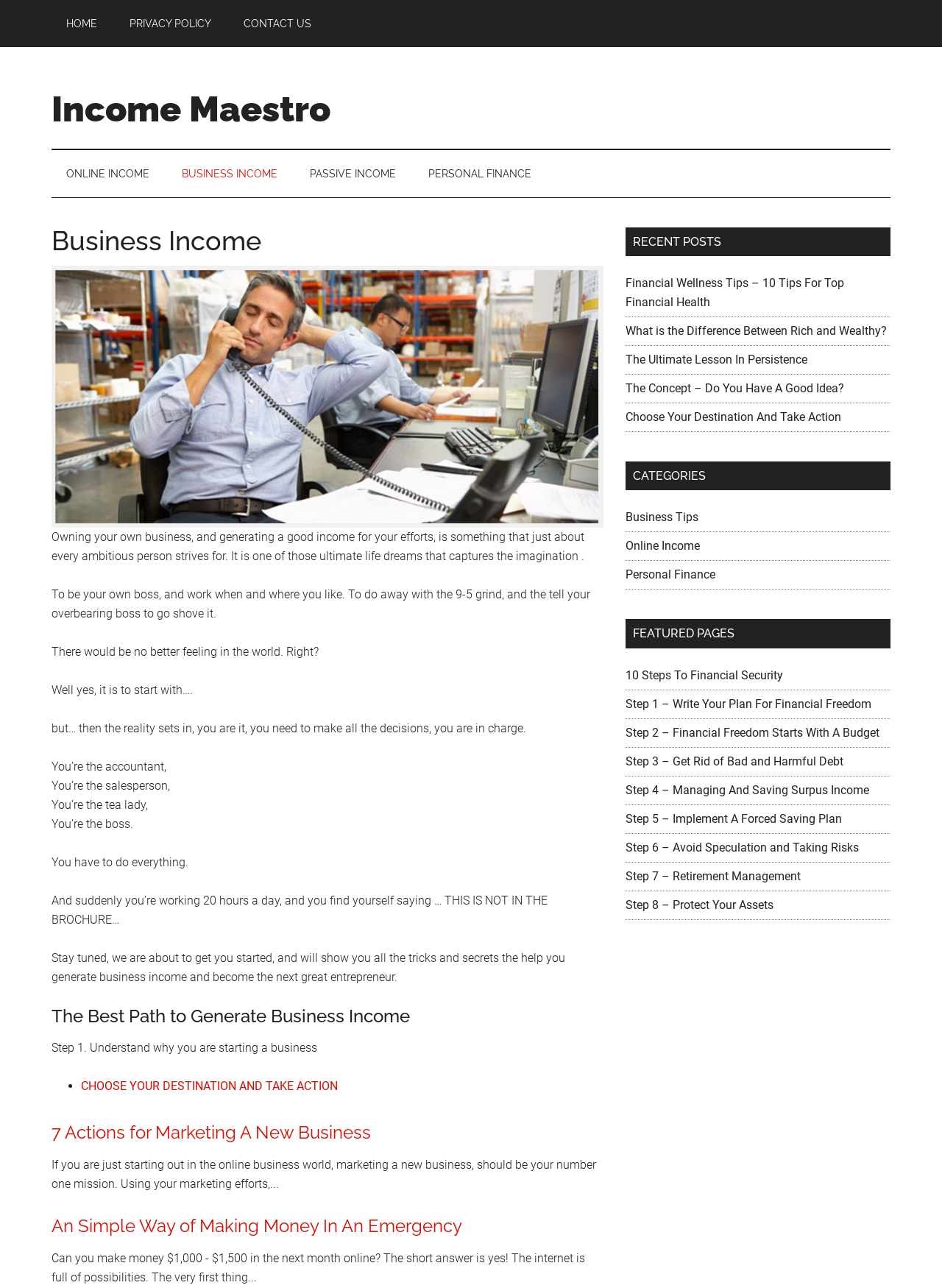Could you highlight the region that needs to be clicked to execute the instruction: "Click on HOME"?

[0.055, 0.0, 0.119, 0.037]